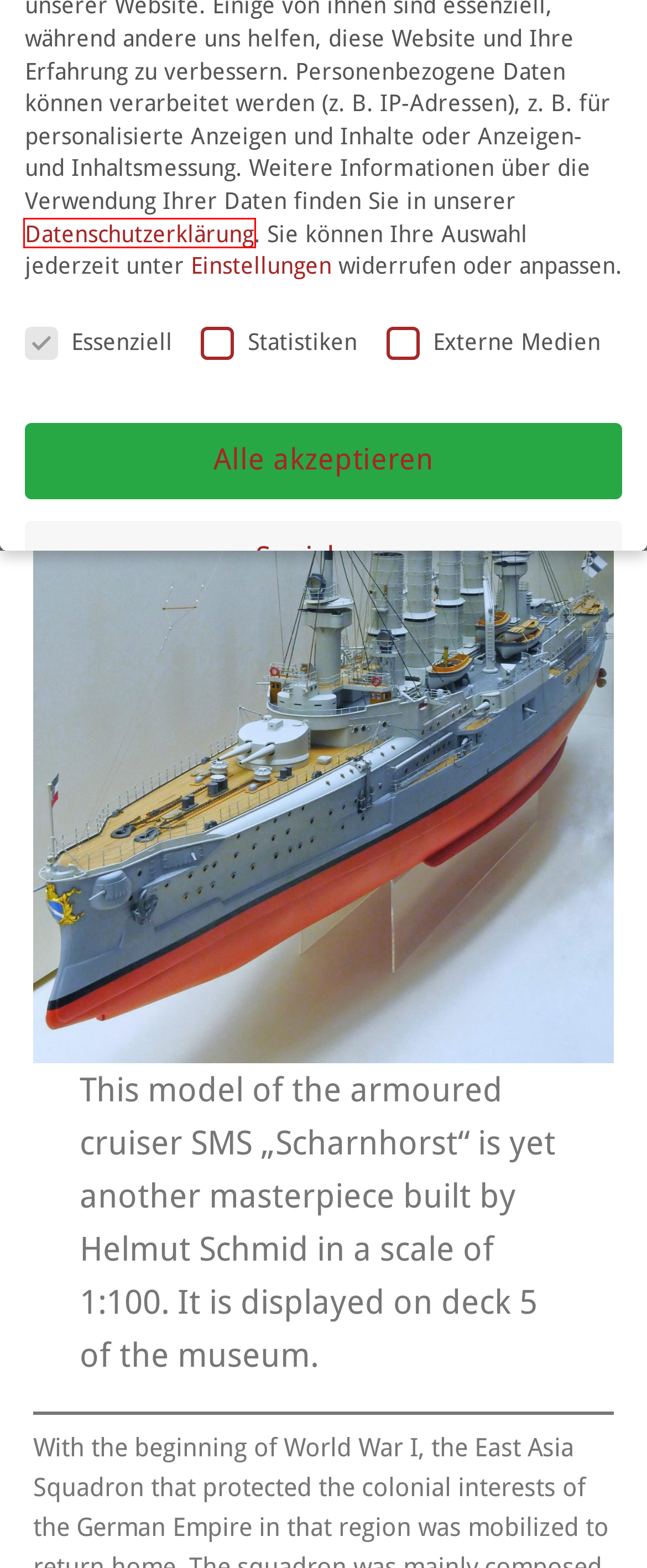After examining the screenshot of a webpage with a red bounding box, choose the most accurate webpage description that corresponds to the new page after clicking the element inside the red box. Here are the candidates:
A. WordPress Cookie Plugin zur Einhaltung der DSGVO & ePrivacy
B. Internationales Maritimes Museum Hamburg - Deutsche Digitale Bibliothek
C. Datenschutz - IMMHIMMH
D. IMMH
E. Veranstaltungen - IMMHIMMH
F. Impressum - IMMHIMMH
G. Gruppen - IMMHIMMH
H. Tour of the Exhibitions - IMMHIMMH

C